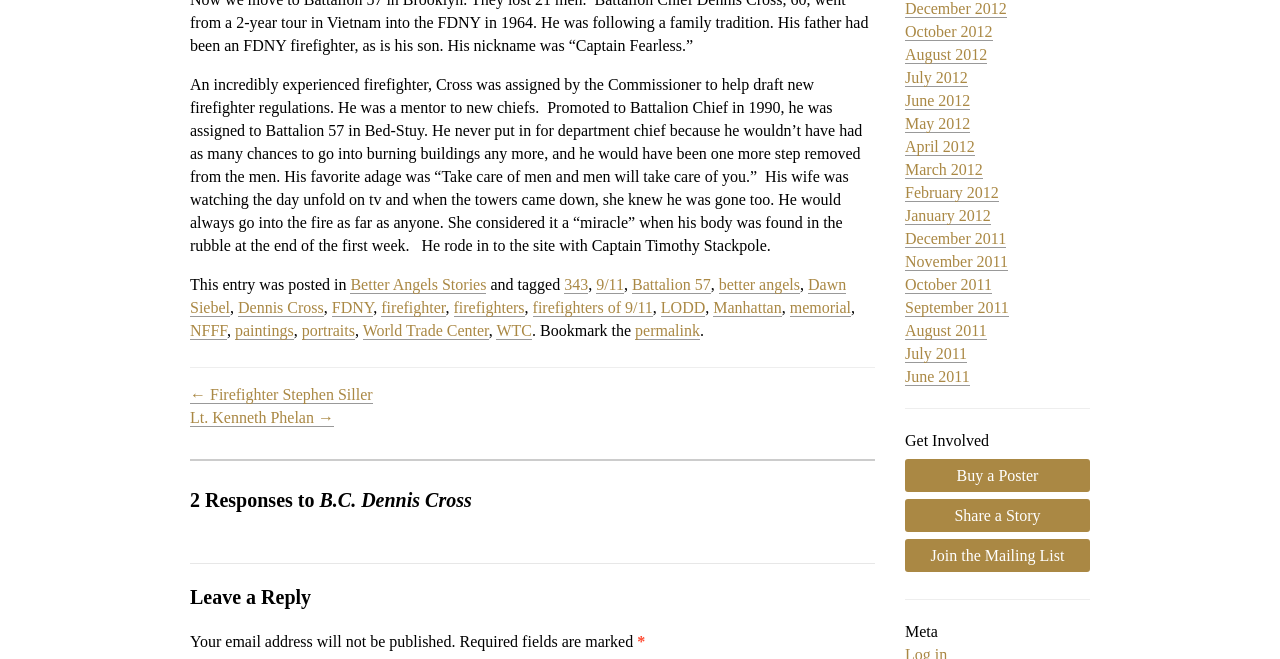Bounding box coordinates are specified in the format (top-left x, top-left y, bottom-right x, bottom-right y). All values are floating point numbers bounded between 0 and 1. Please provide the bounding box coordinate of the region this sentence describes: Join the Mailing List

[0.707, 0.818, 0.852, 0.868]